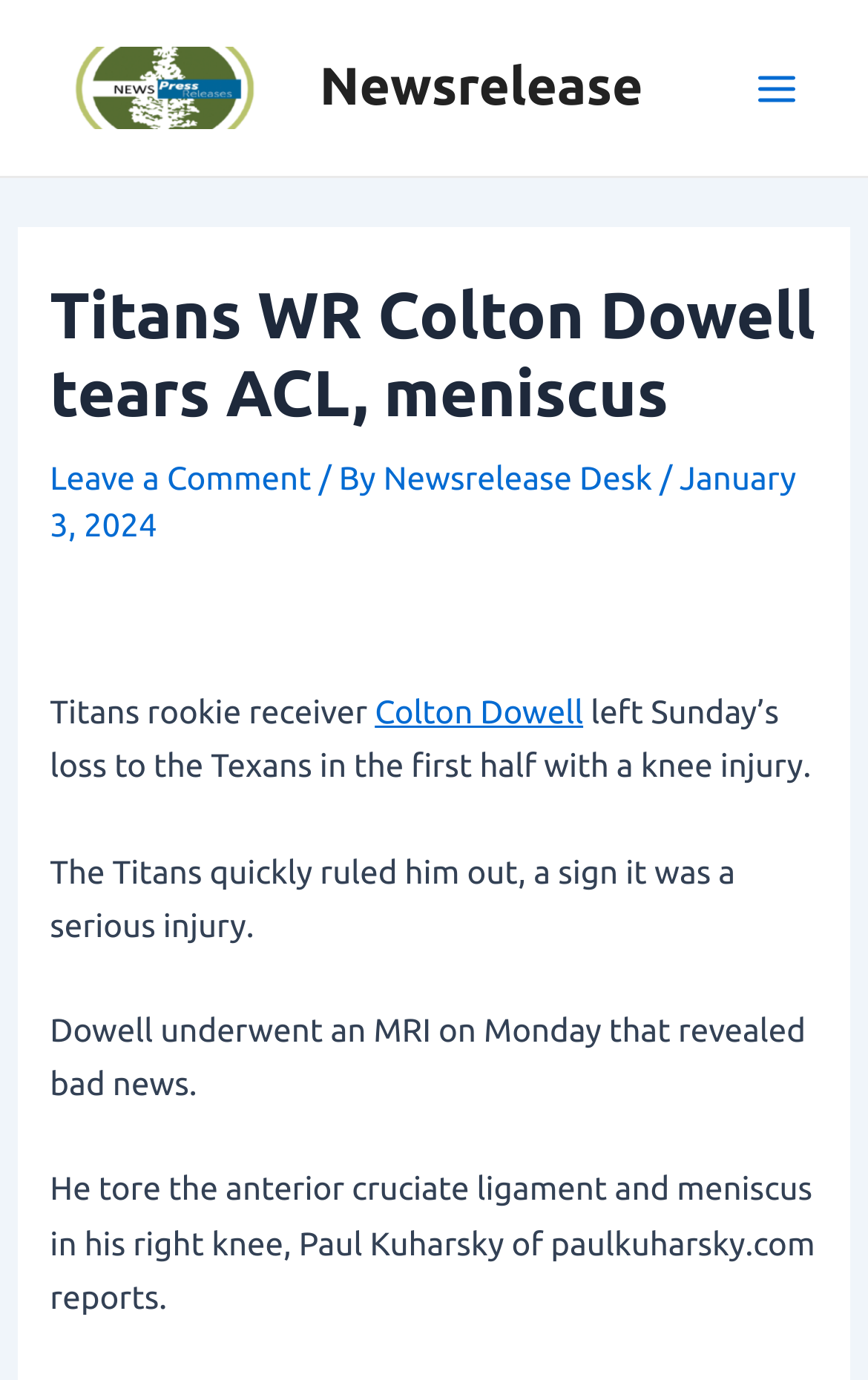Please determine the main heading text of this webpage.

Titans WR Colton Dowell tears ACL, meniscus